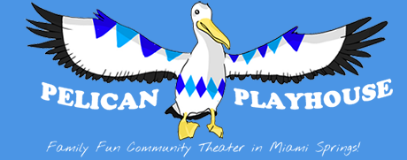What is the focus of the Pelican Playhouse?
Refer to the screenshot and respond with a concise word or phrase.

Family-friendly performances